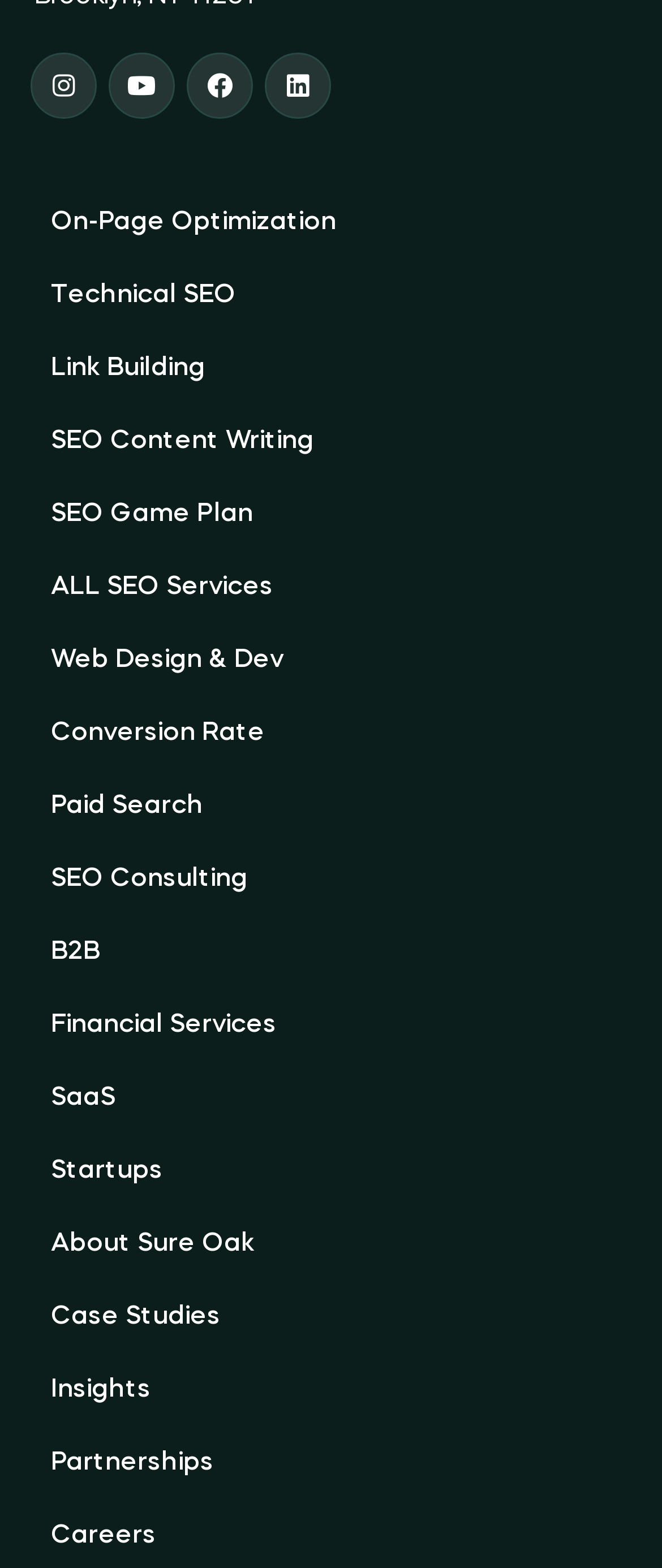What SEO services are offered?
Use the image to give a comprehensive and detailed response to the question.

I found a list of links on the webpage that describe the SEO services offered, which include On-Page Optimization, Technical SEO, Link Building, SEO Content Writing, SEO Game Plan, and ALL SEO Services.